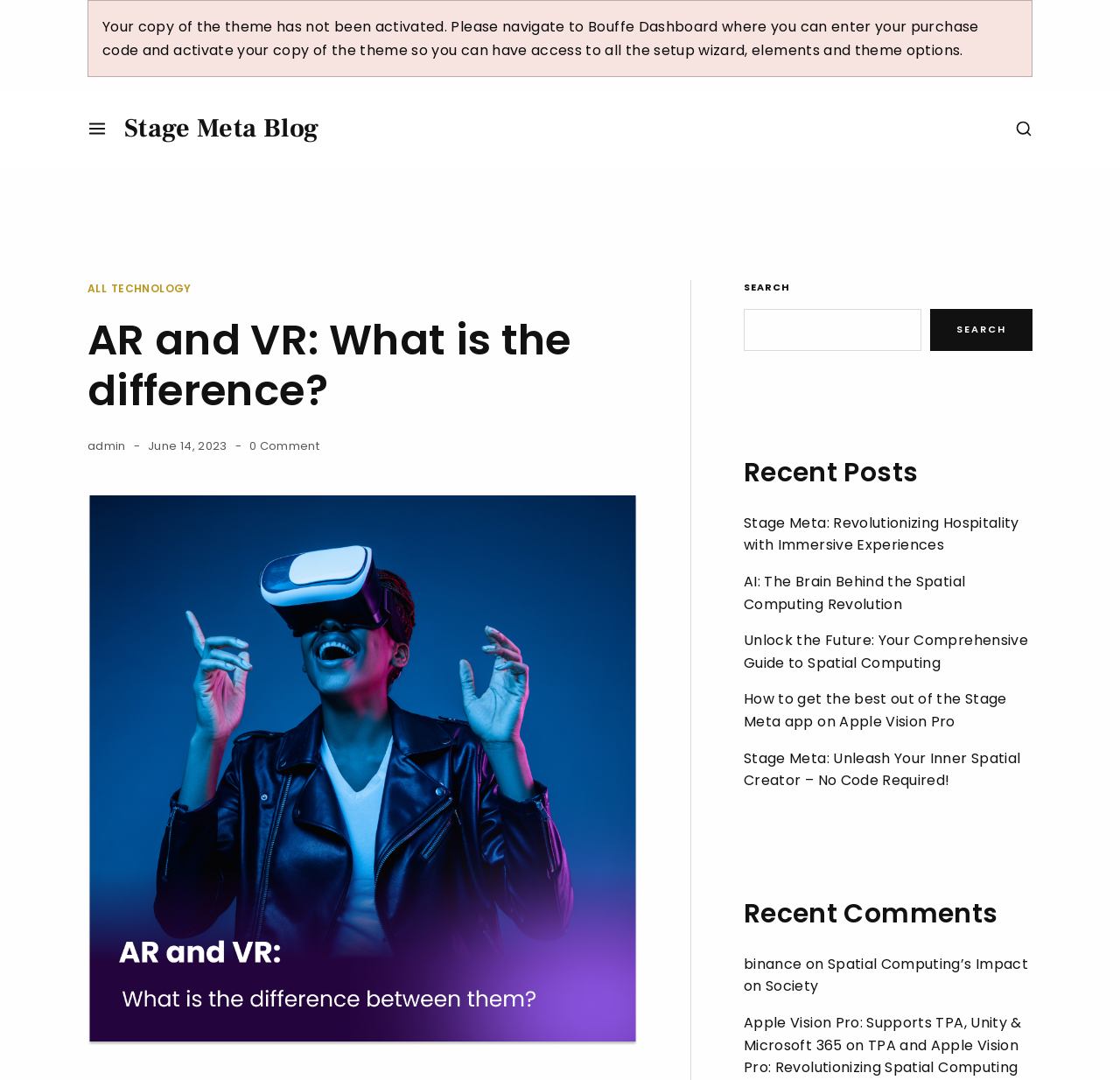Could you locate the bounding box coordinates for the section that should be clicked to accomplish this task: "View Water Colours Gallery".

None